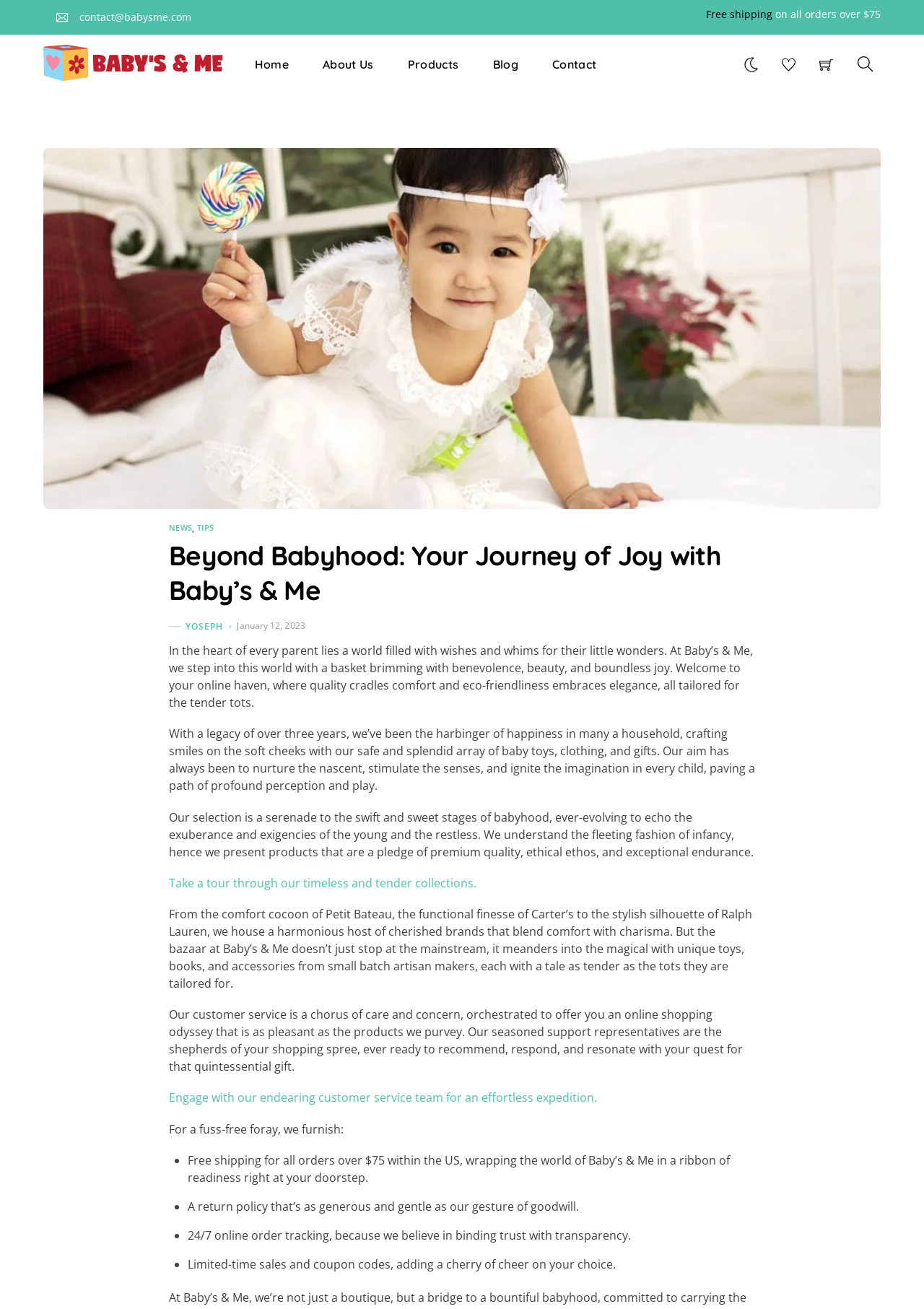Determine the bounding box for the described HTML element: "title="Baby's & Me"". Ensure the coordinates are four float numbers between 0 and 1 in the format [left, top, right, bottom].

[0.047, 0.036, 0.242, 0.057]